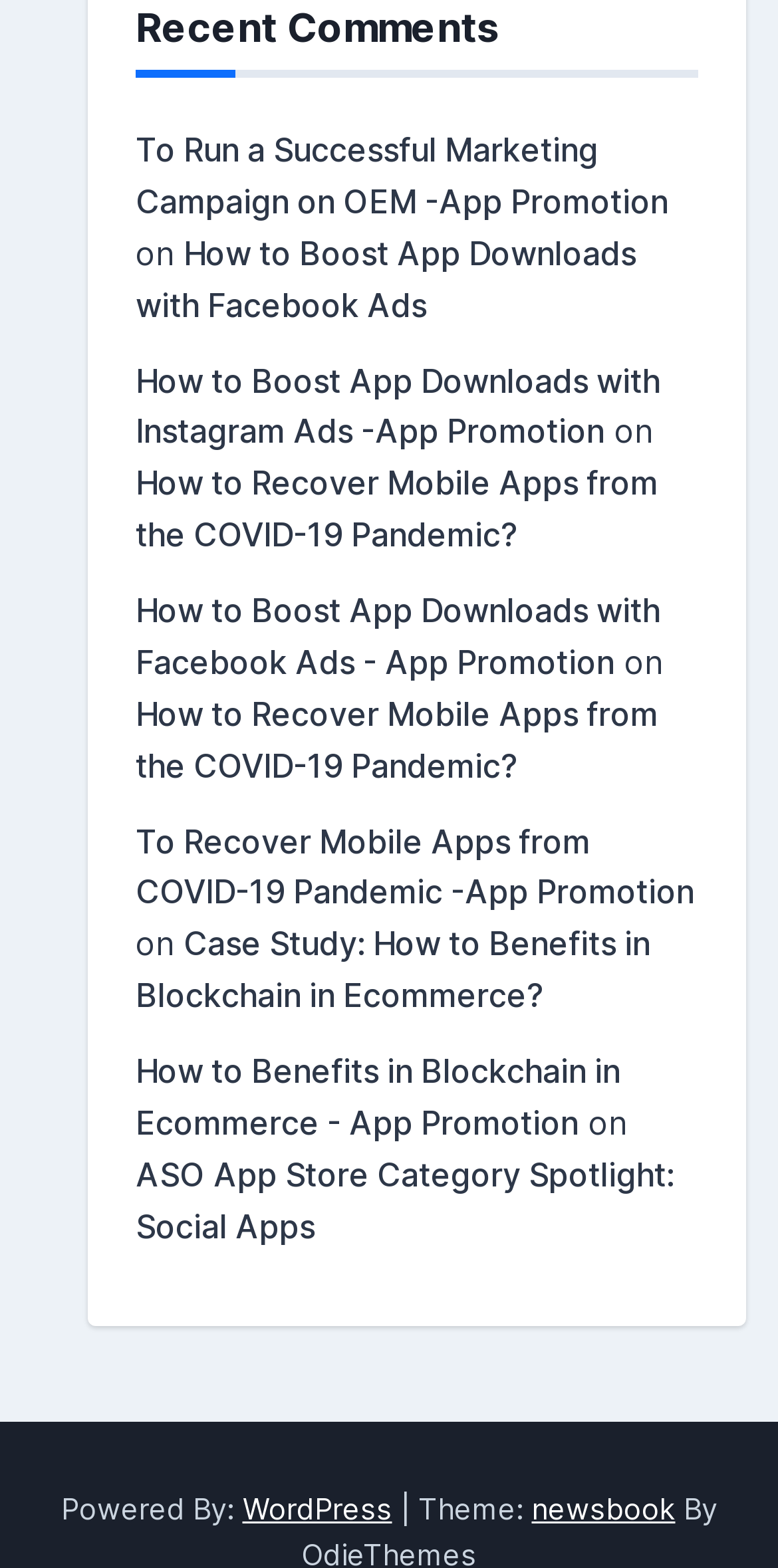Predict the bounding box coordinates of the UI element that matches this description: "parent_node: Photo: Hürriyet". The coordinates should be in the format [left, top, right, bottom] with each value between 0 and 1.

None